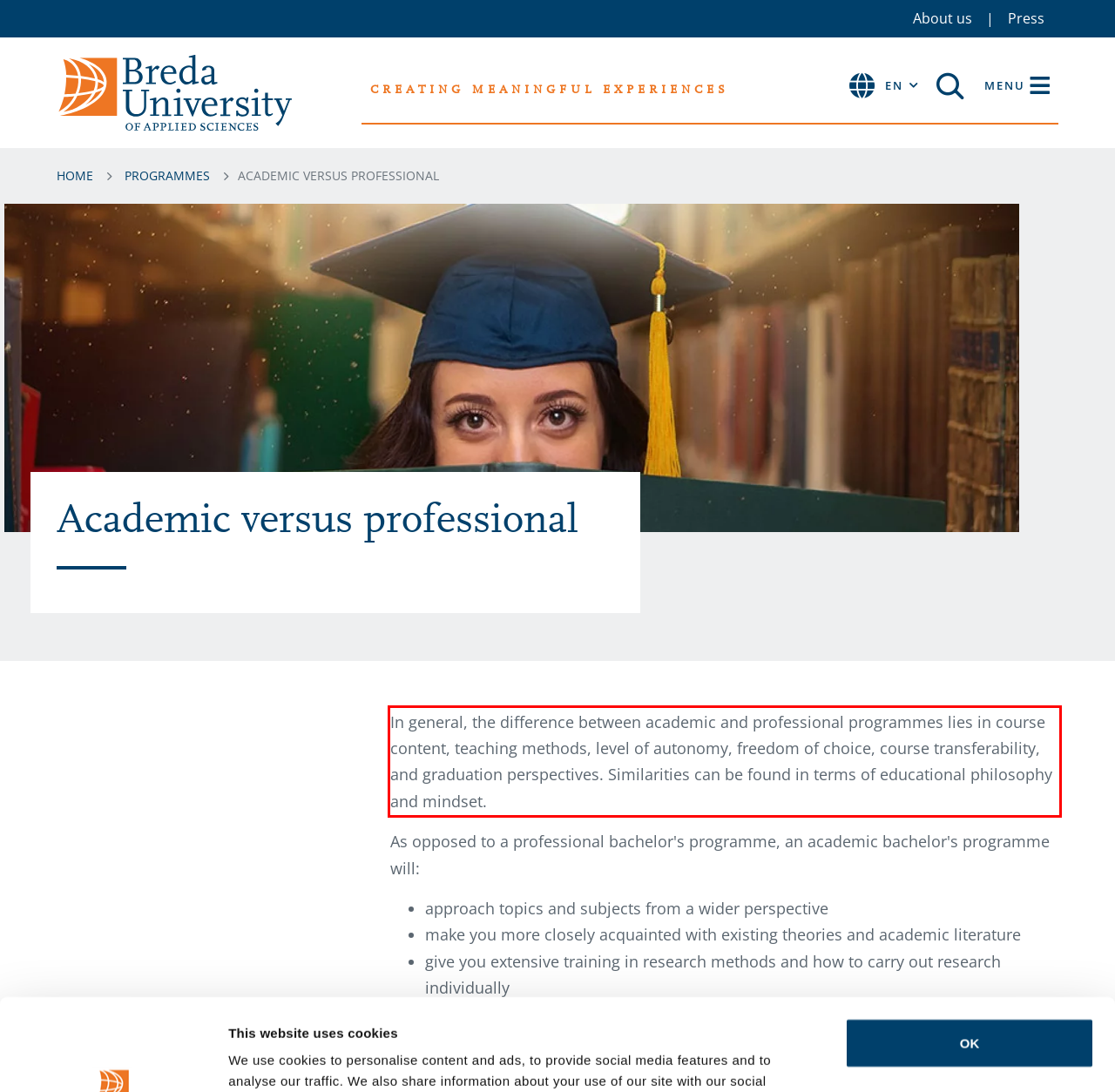Please analyze the screenshot of a webpage and extract the text content within the red bounding box using OCR.

In general, the difference between academic and professional programmes lies in course content, teaching methods, level of autonomy, freedom of choice, course transferability, and graduation perspectives. Similarities can be found in terms of educational philosophy and mindset.